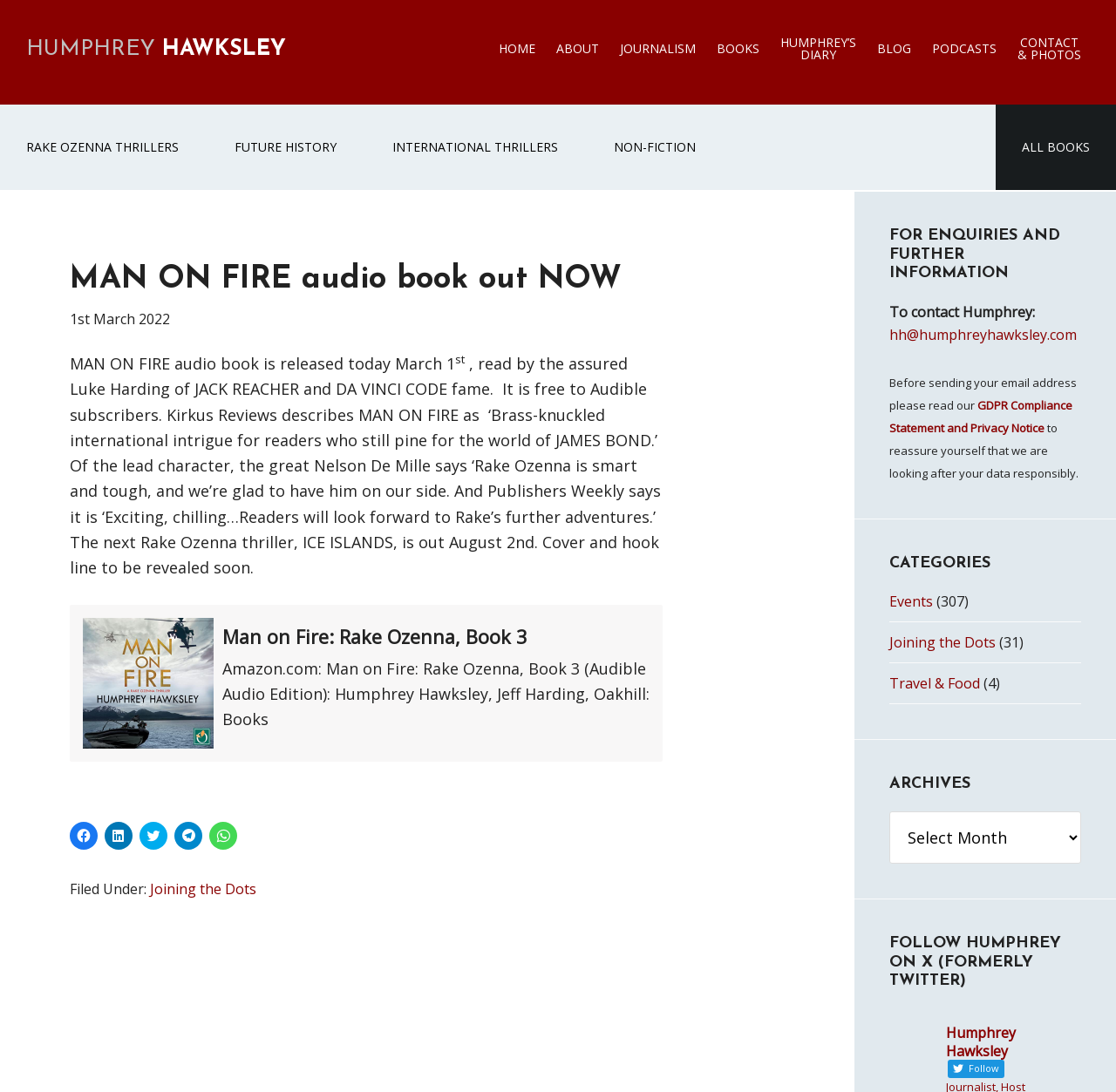Please determine the bounding box coordinates of the element's region to click for the following instruction: "Contact Humphrey".

[0.797, 0.298, 0.965, 0.315]